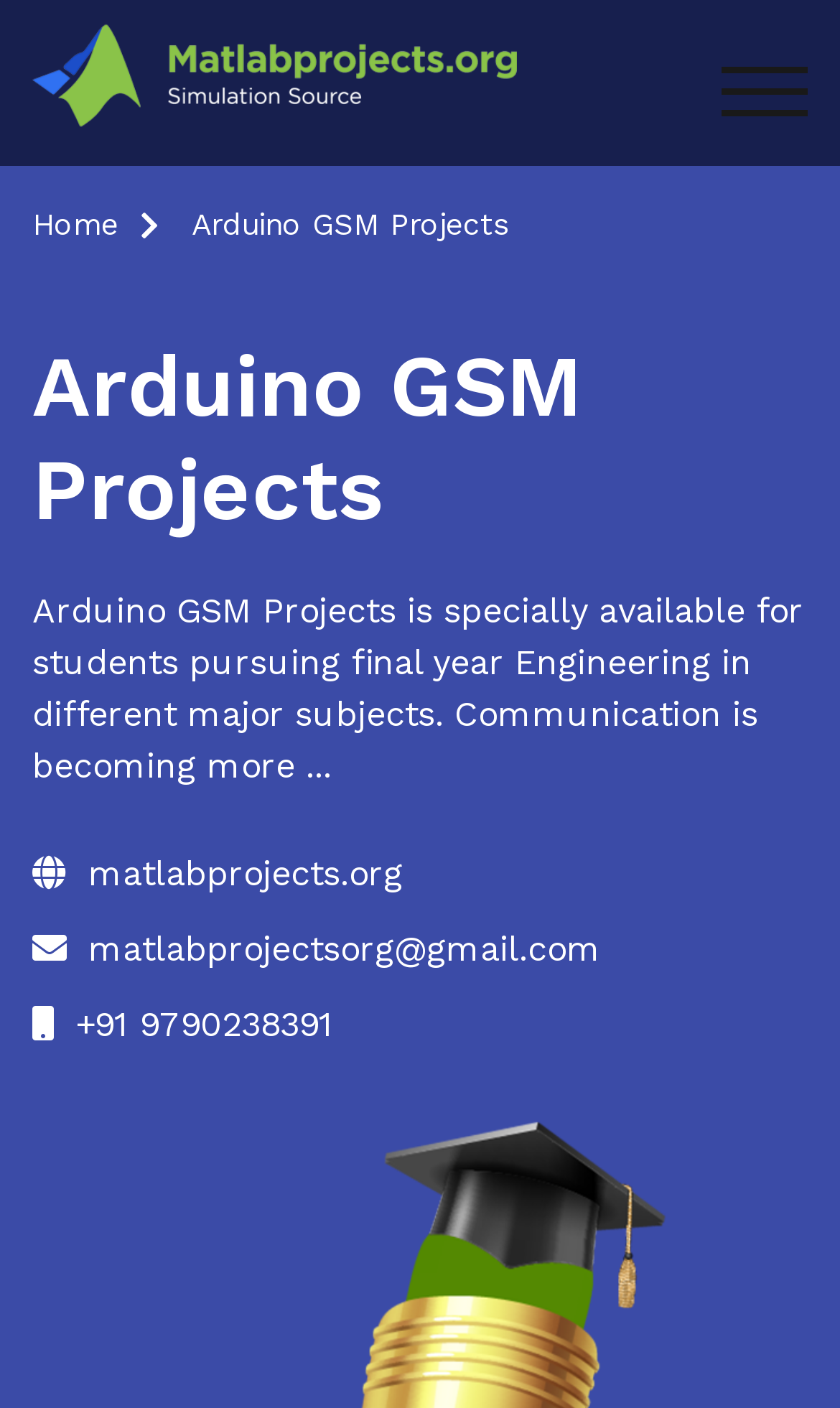Identify and extract the main heading of the webpage.

Arduino GSM Projects